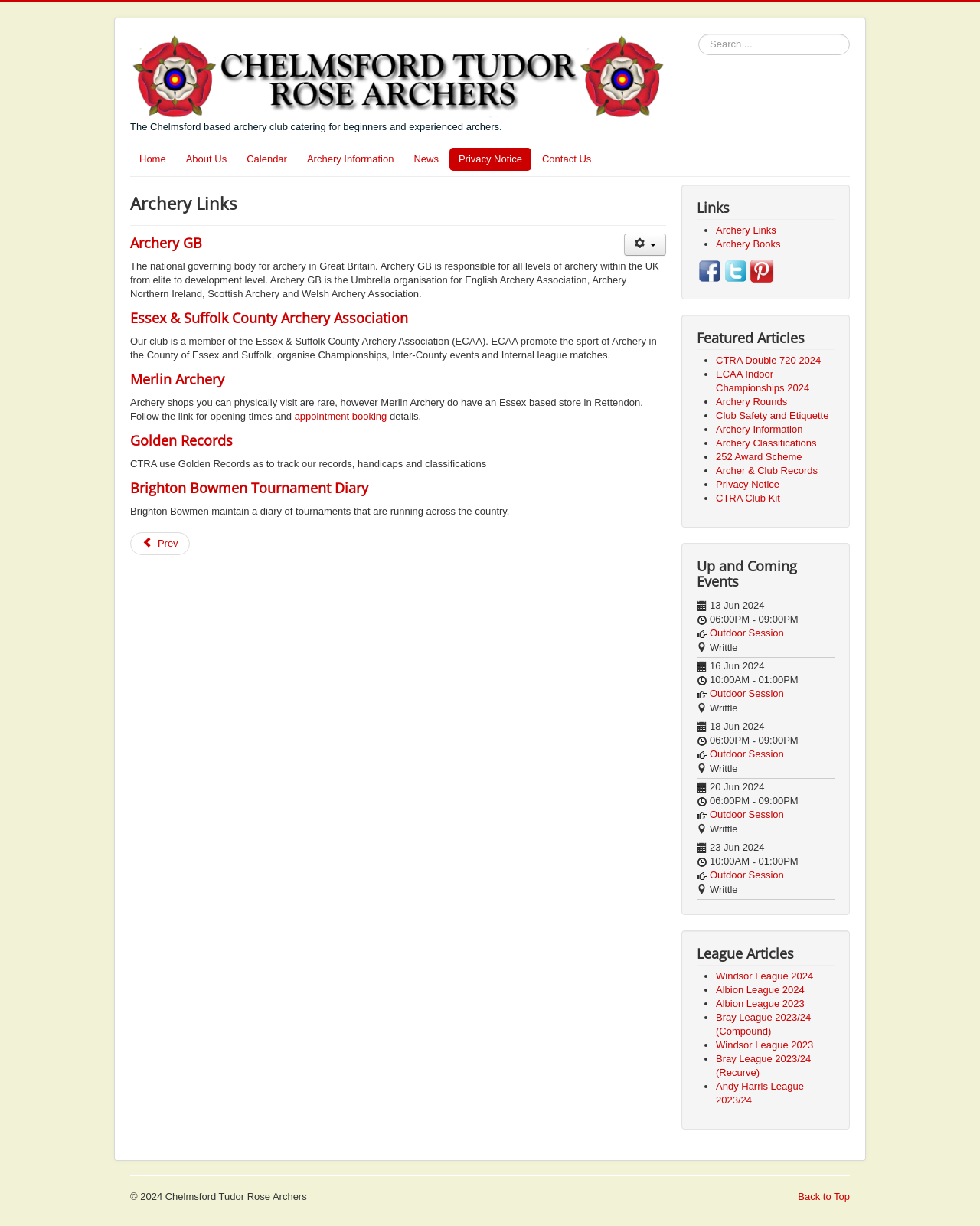Please specify the bounding box coordinates of the clickable region to carry out the following instruction: "Visit CTRA on Facebook". The coordinates should be four float numbers between 0 and 1, in the format [left, top, right, bottom].

[0.712, 0.211, 0.737, 0.231]